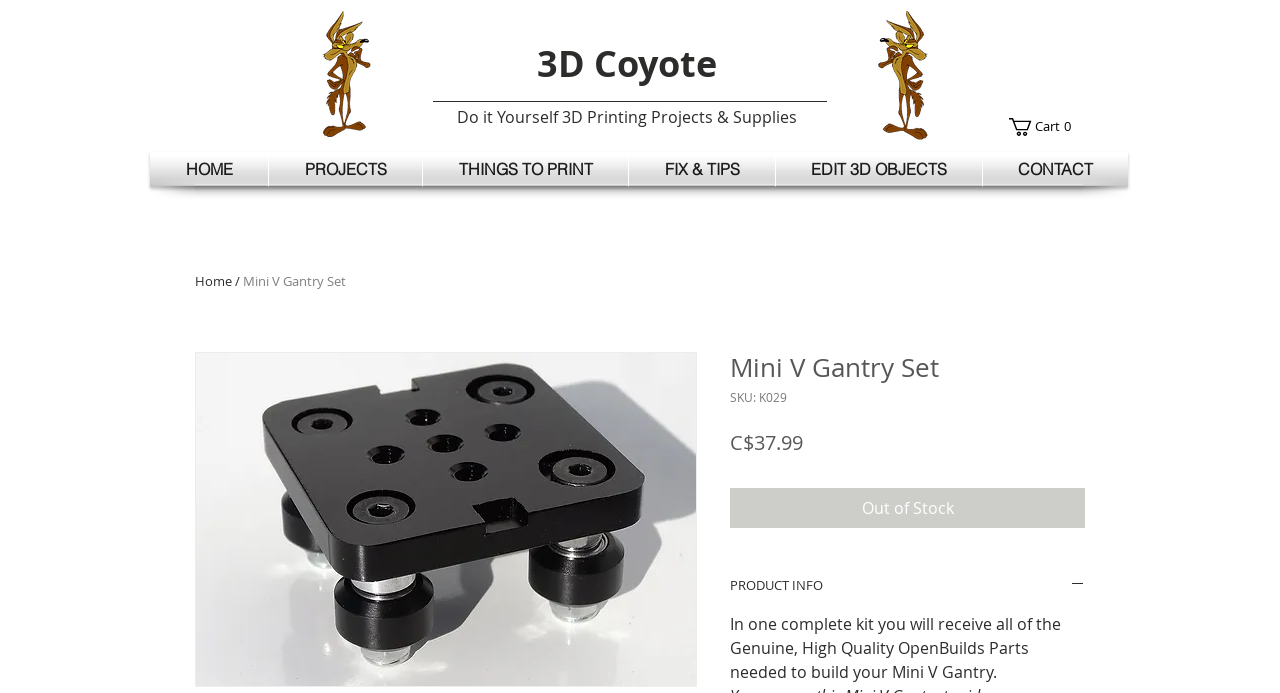Please find the bounding box coordinates of the element that must be clicked to perform the given instruction: "View the 'PROJECTS' page". The coordinates should be four float numbers from 0 to 1, i.e., [left, top, right, bottom].

[0.21, 0.219, 0.33, 0.27]